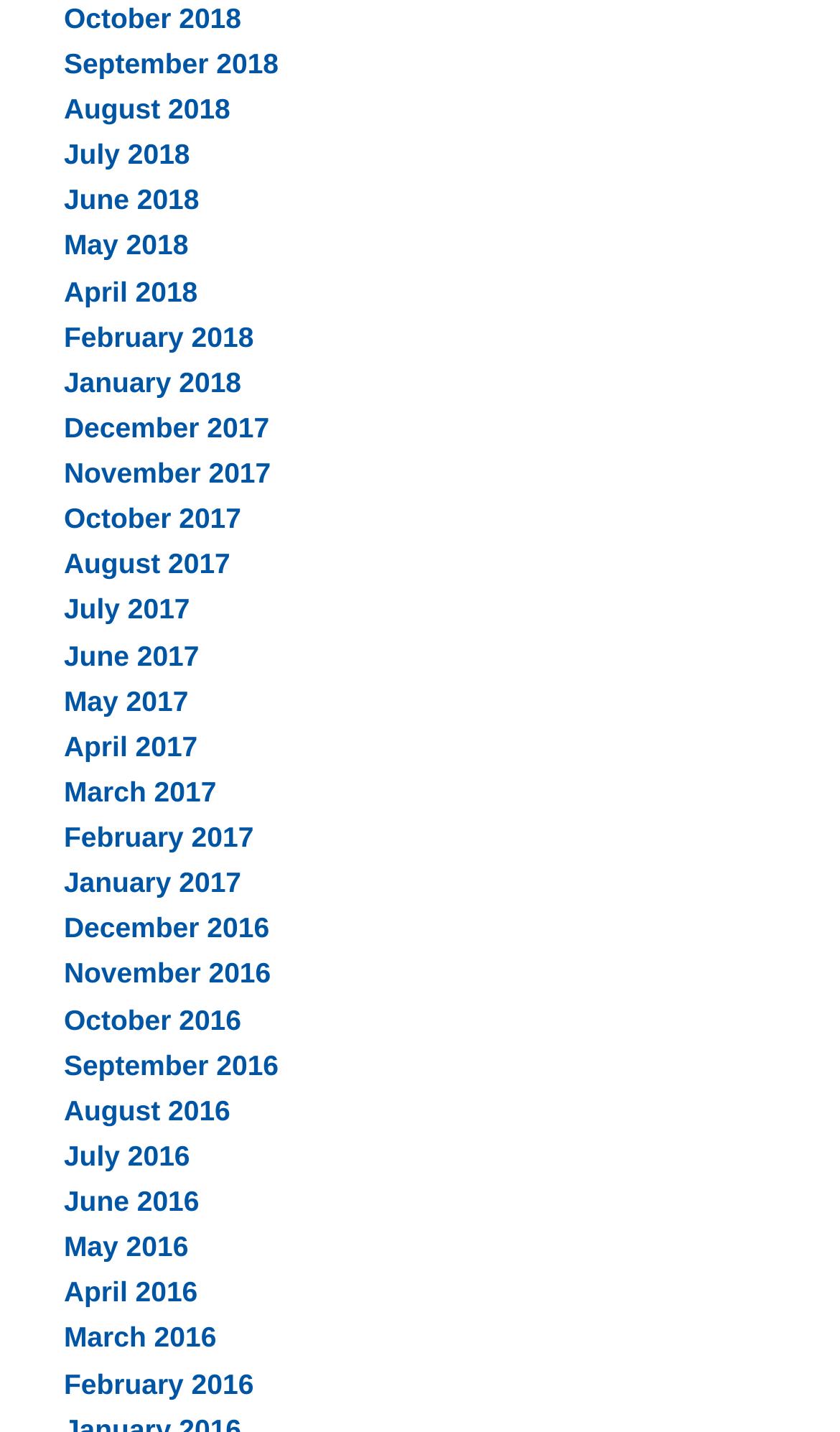Please specify the bounding box coordinates of the area that should be clicked to accomplish the following instruction: "Open primary menu". The coordinates should consist of four float numbers between 0 and 1, i.e., [left, top, right, bottom].

None